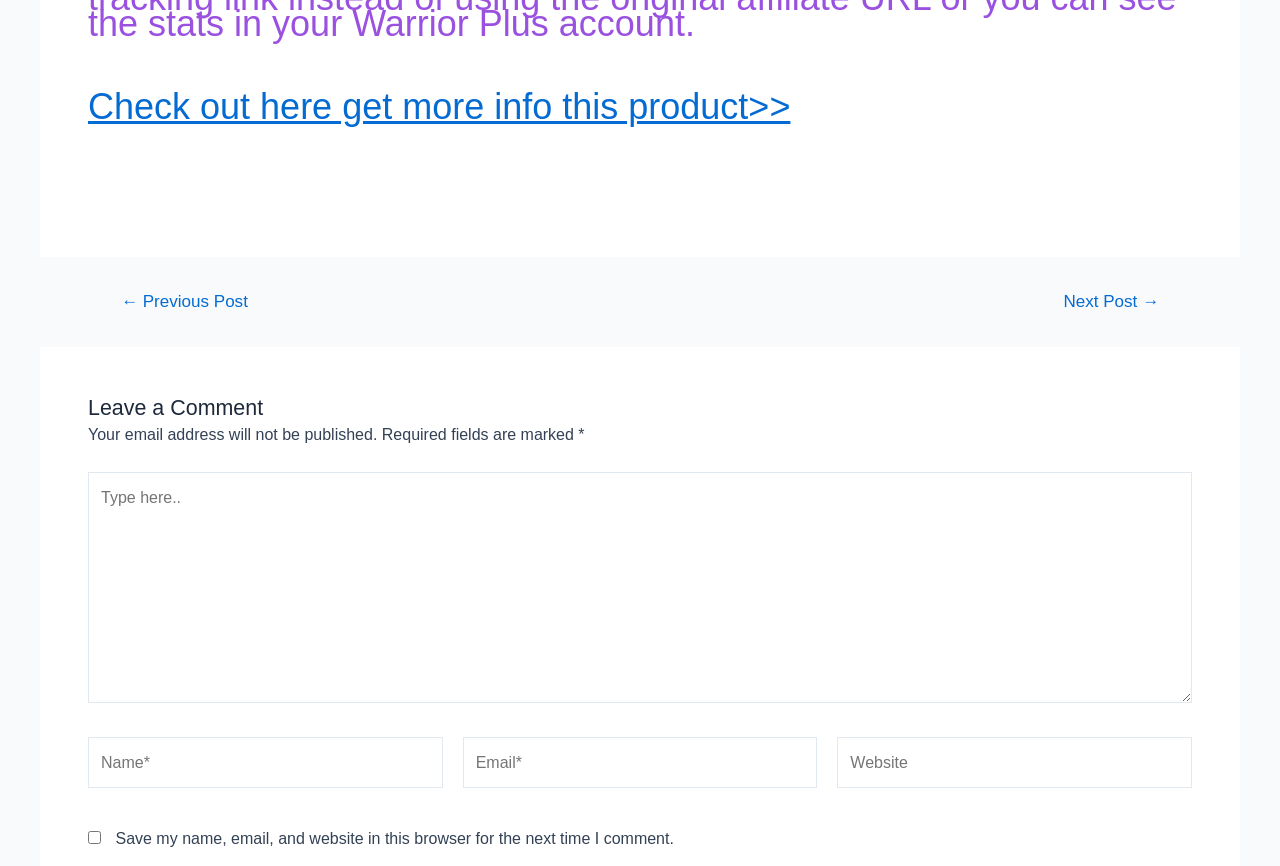How many navigation links are there?
Please analyze the image and answer the question with as much detail as possible.

There are two navigation links on the webpage: '← Previous Post' and 'Next Post →'. These links are used for navigating between posts.